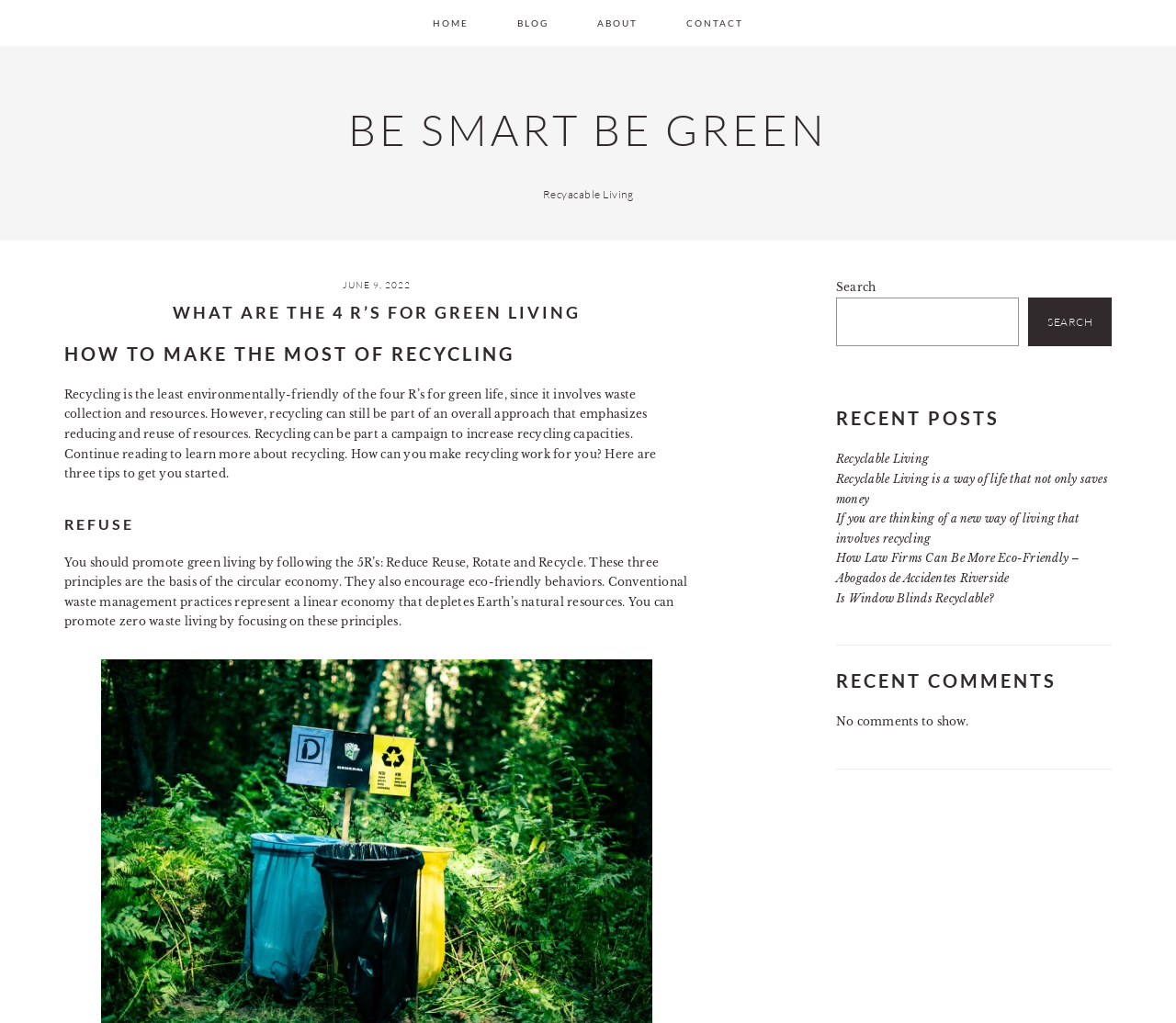Pinpoint the bounding box coordinates for the area that should be clicked to perform the following instruction: "learn about recyclable living".

[0.462, 0.183, 0.538, 0.196]